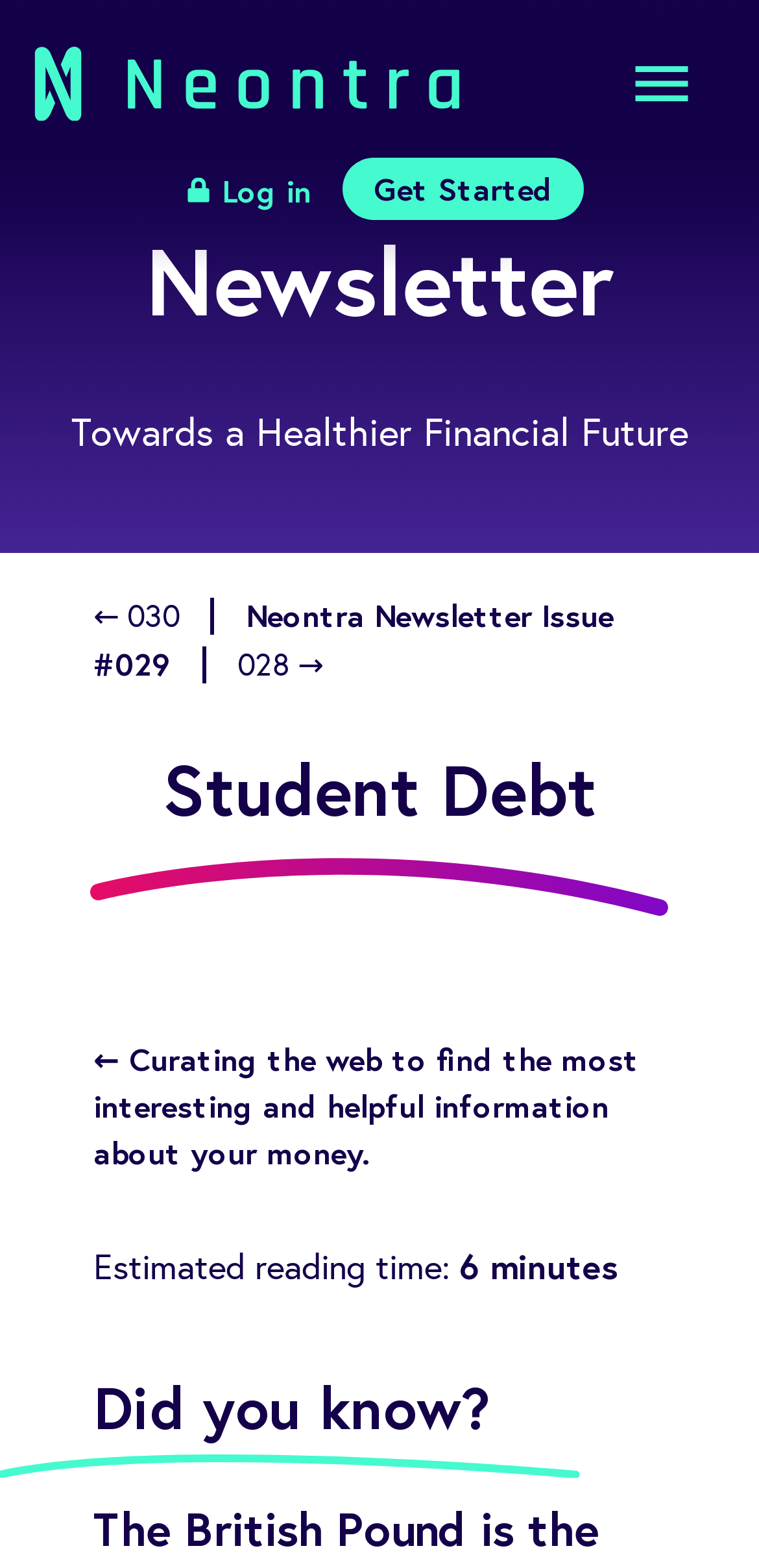Identify the bounding box coordinates of the region that needs to be clicked to carry out this instruction: "Click on the 'Download' link". Provide these coordinates as four float numbers ranging from 0 to 1, i.e., [left, top, right, bottom].

[0.241, 0.214, 0.474, 0.247]